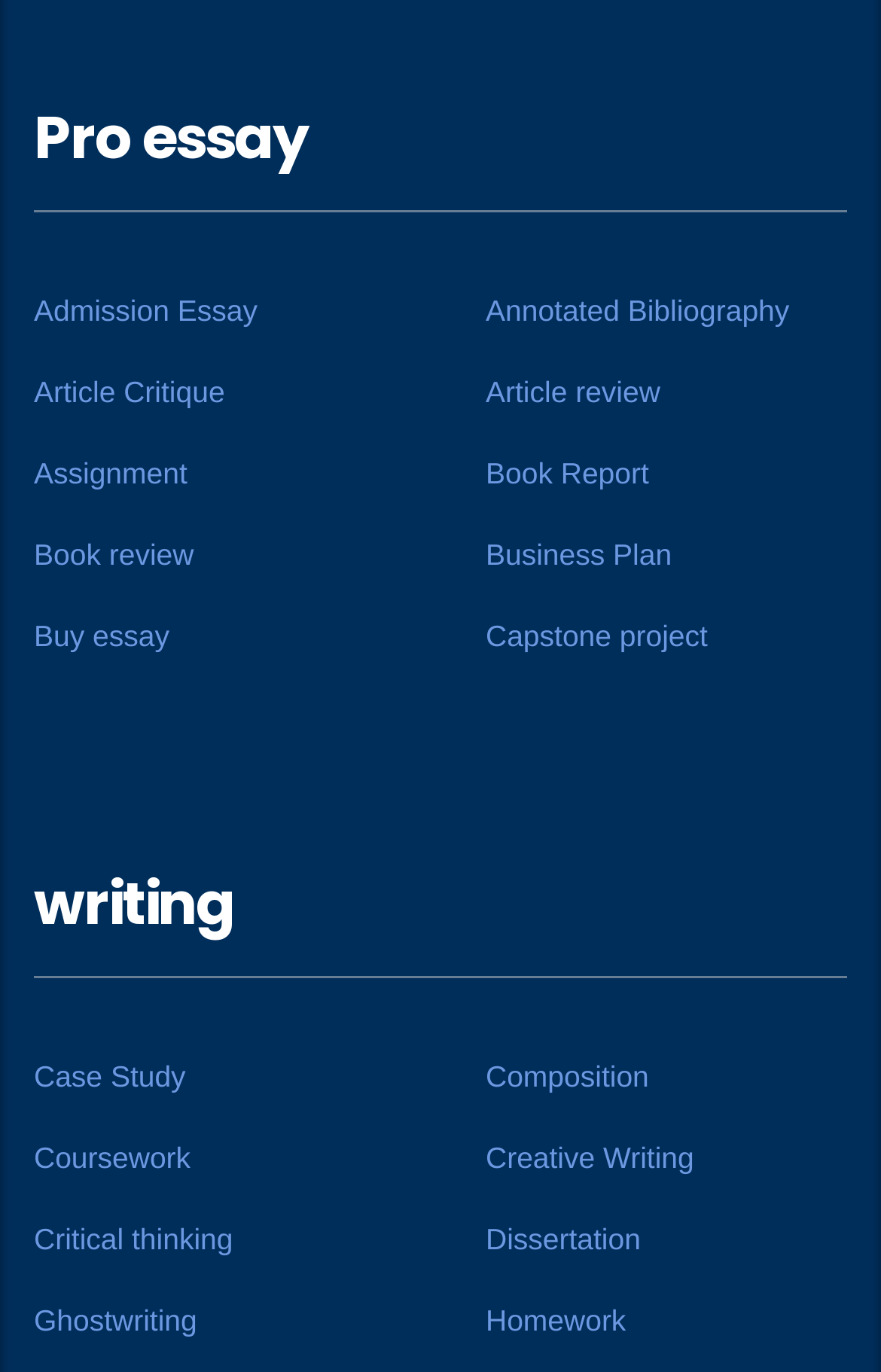How many types of writing services are listed?
Refer to the image and provide a one-word or short phrase answer.

15